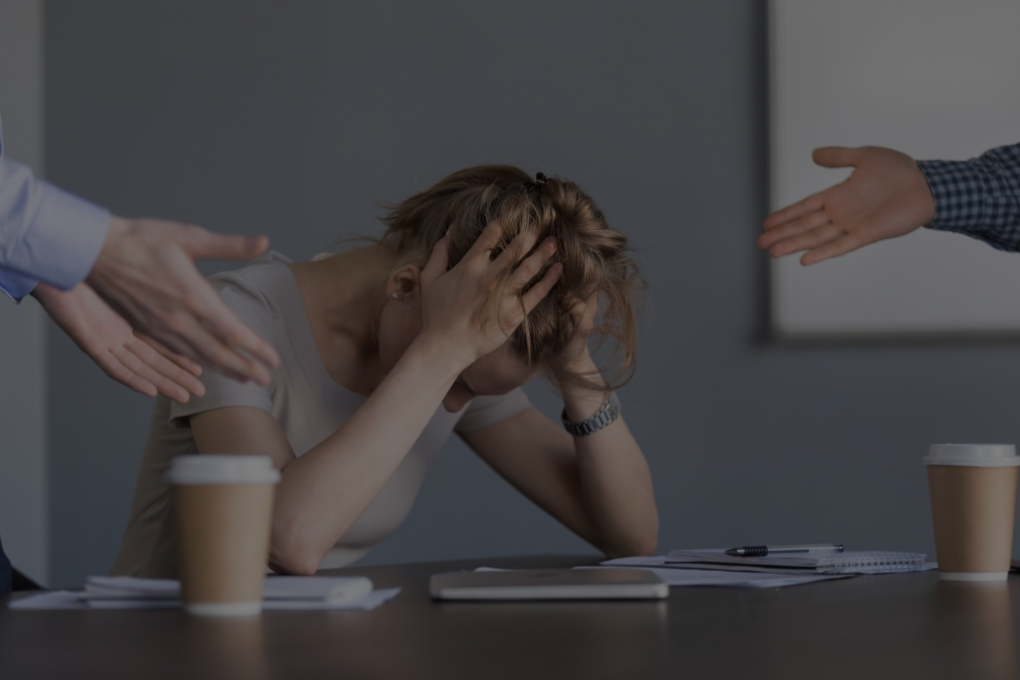Using details from the image, please answer the following question comprehensively:
What is the background of the image?

The background of the image is blurred, which serves to focus attention on the woman and her distress, emphasizing the challenges of resolving workplace conflicts effectively.